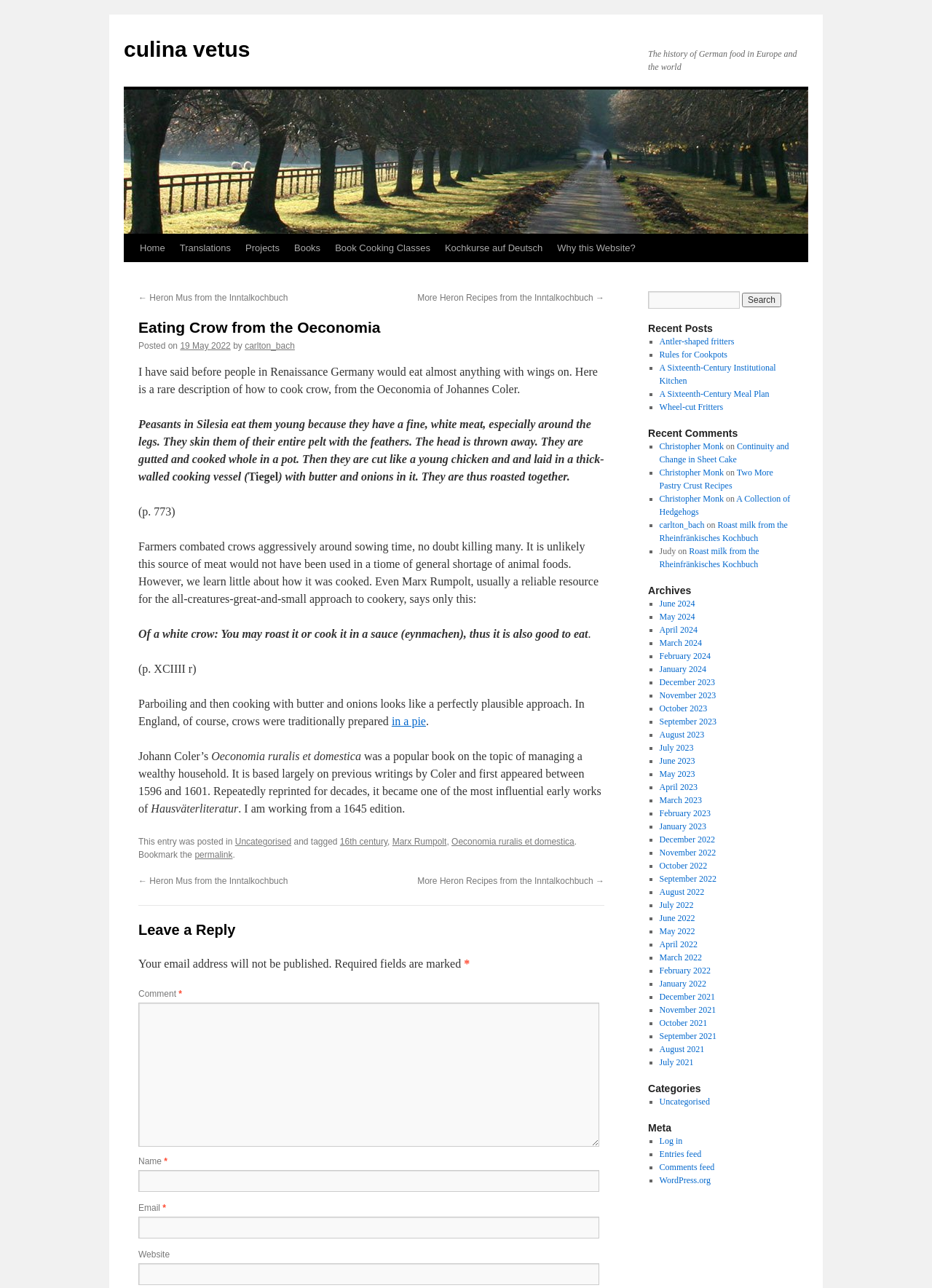Highlight the bounding box coordinates of the region I should click on to meet the following instruction: "Go to the home page".

[0.142, 0.182, 0.185, 0.204]